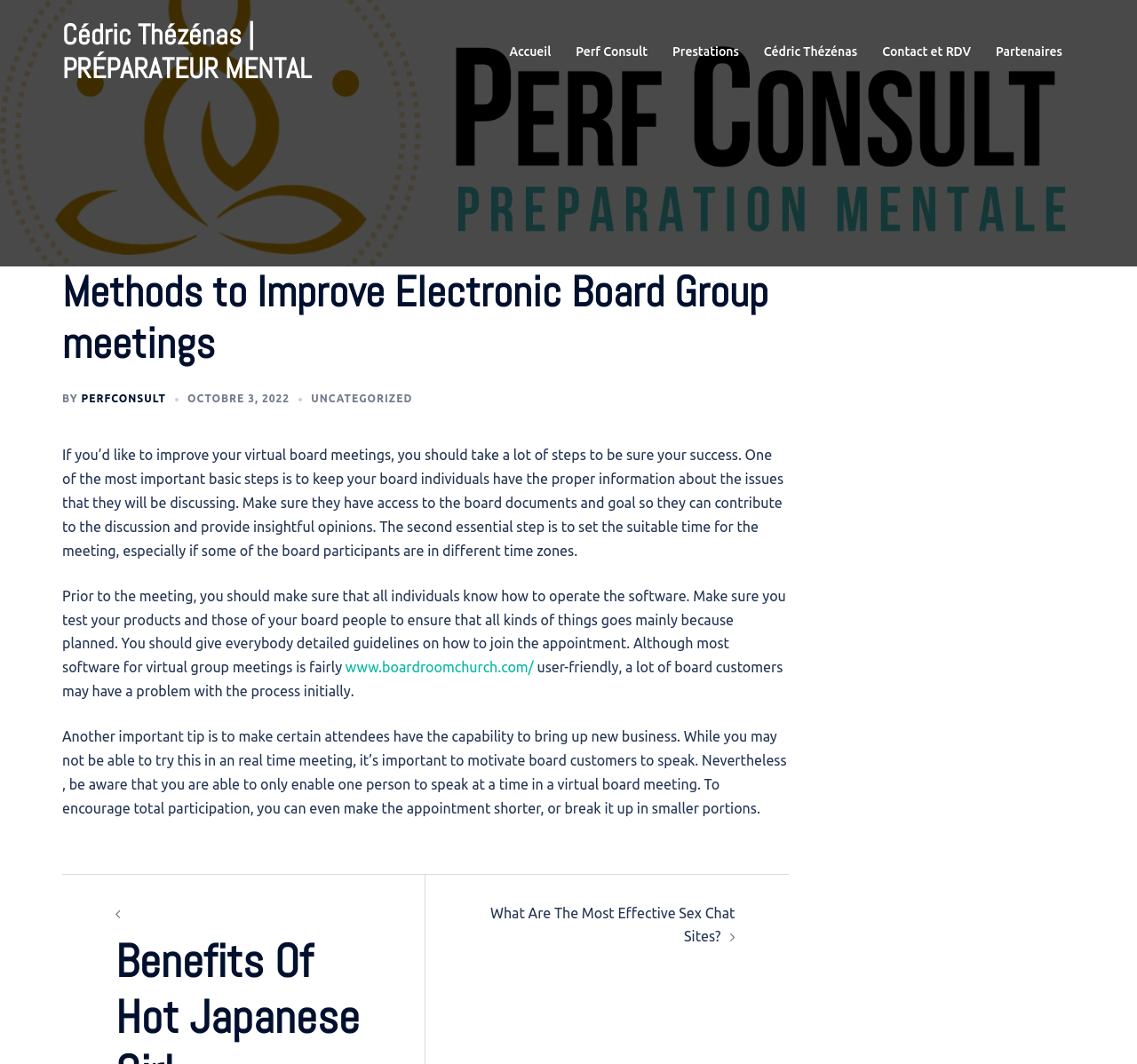Identify the bounding box coordinates necessary to click and complete the given instruction: "Check the date of the article".

[0.165, 0.369, 0.255, 0.38]